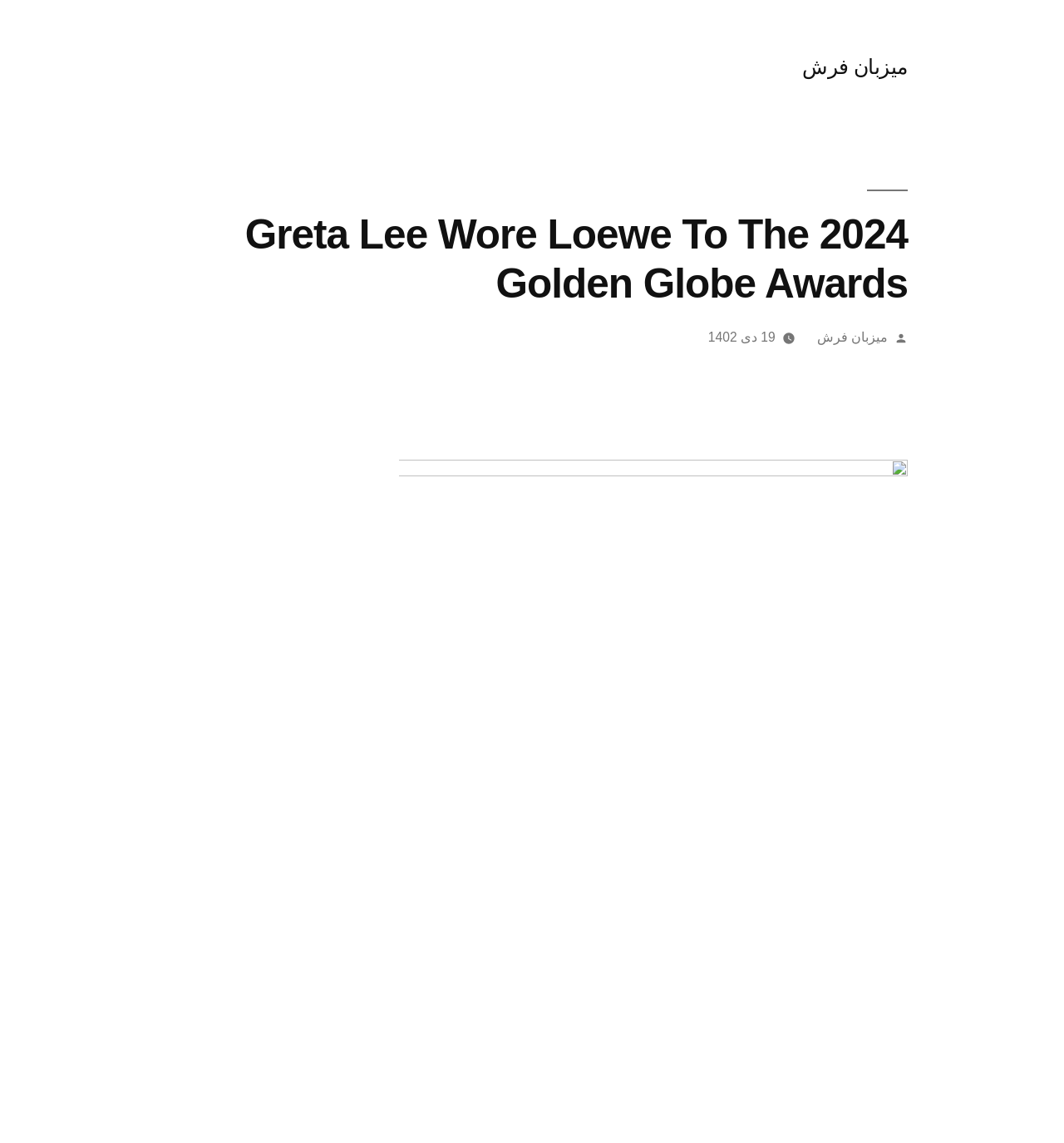Please find the bounding box for the following UI element description. Provide the coordinates in (top-left x, top-left y, bottom-right x, bottom-right y) format, with values between 0 and 1: 19 دی 1402

[0.666, 0.289, 0.729, 0.301]